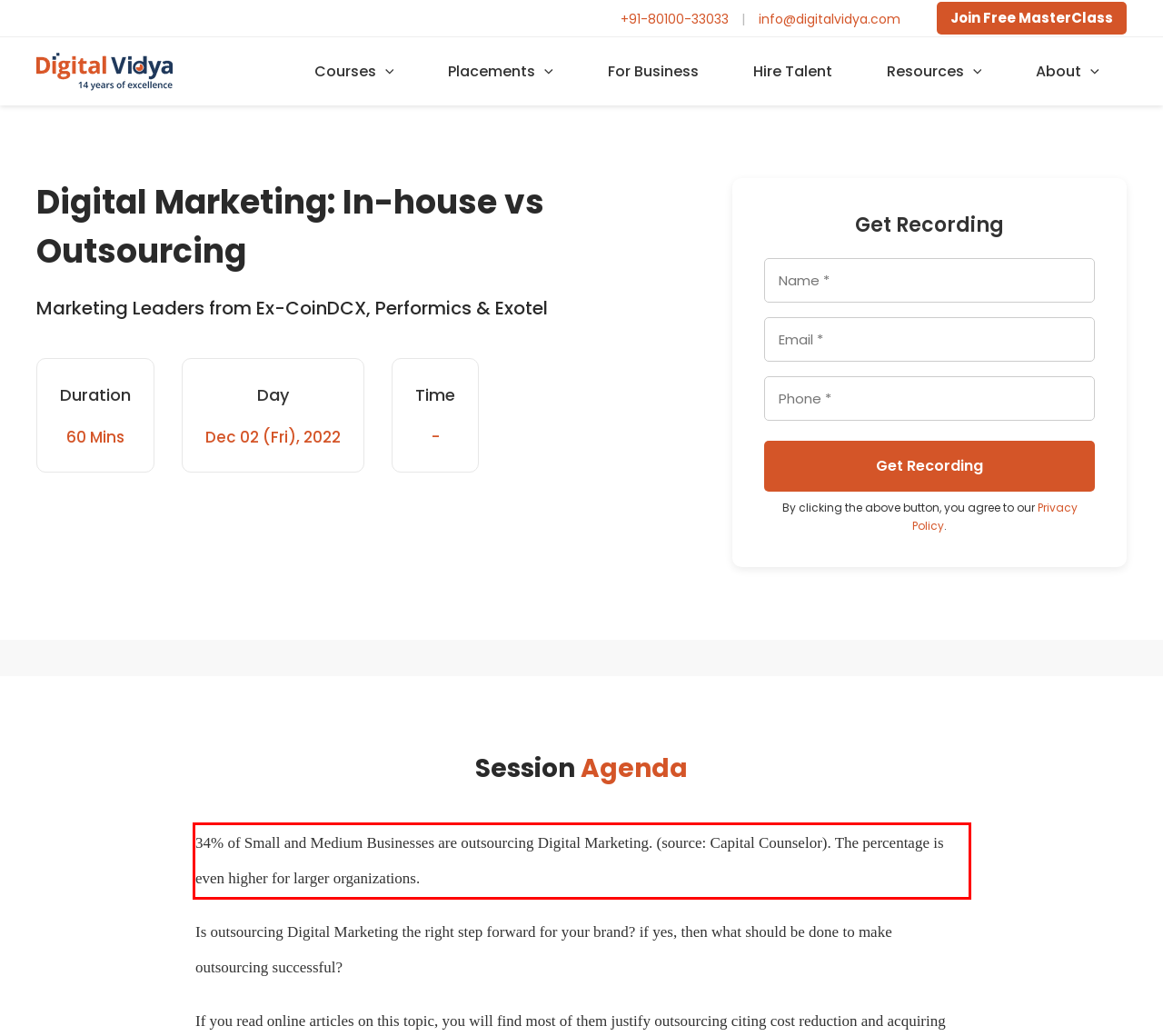Examine the screenshot of the webpage, locate the red bounding box, and perform OCR to extract the text contained within it.

34% of Small and Medium Businesses are outsourcing Digital Marketing. (source: Capital Counselor). The percentage is even higher for larger organizations.